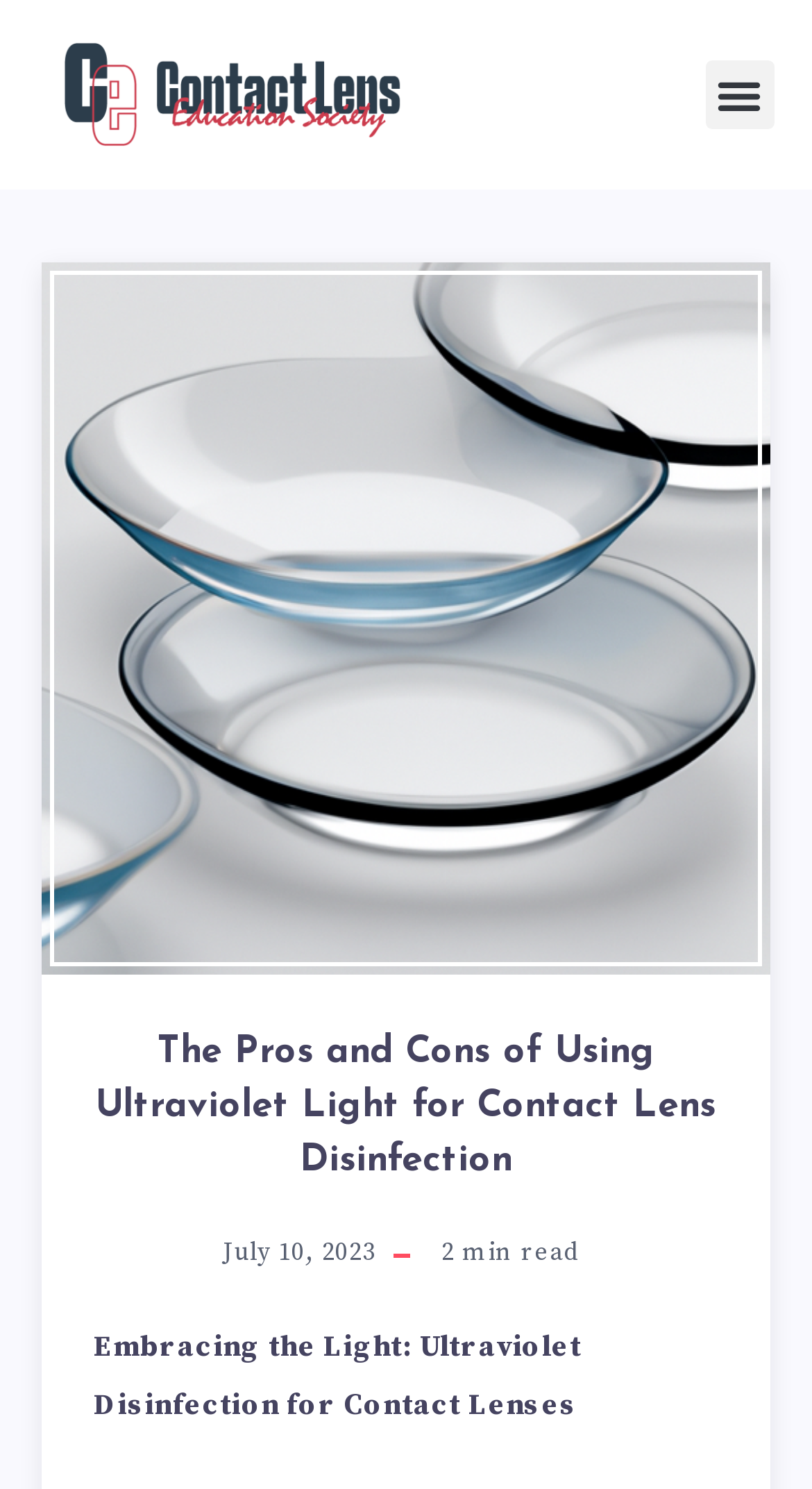Please answer the following query using a single word or phrase: 
What is the date of the article?

July 10, 2023